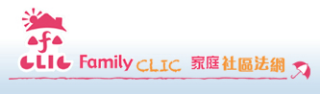Give a thorough explanation of the image.

The image features the logo of "Family CLIC," which represents the Community Legal Information Centre (CLIC) aimed at providing legal information and resources for families and individuals. The logo showcases a friendly and engaging design, prominently featuring the word "CLIC" in a playful font, with the addition of a sun and house icon to emphasize a warm and welcoming environment. The text includes both English and Chinese elements, reinforcing the center’s commitment to serving a diverse community. This visual identity reflects the center's focus on accessibility and support for legal matters.